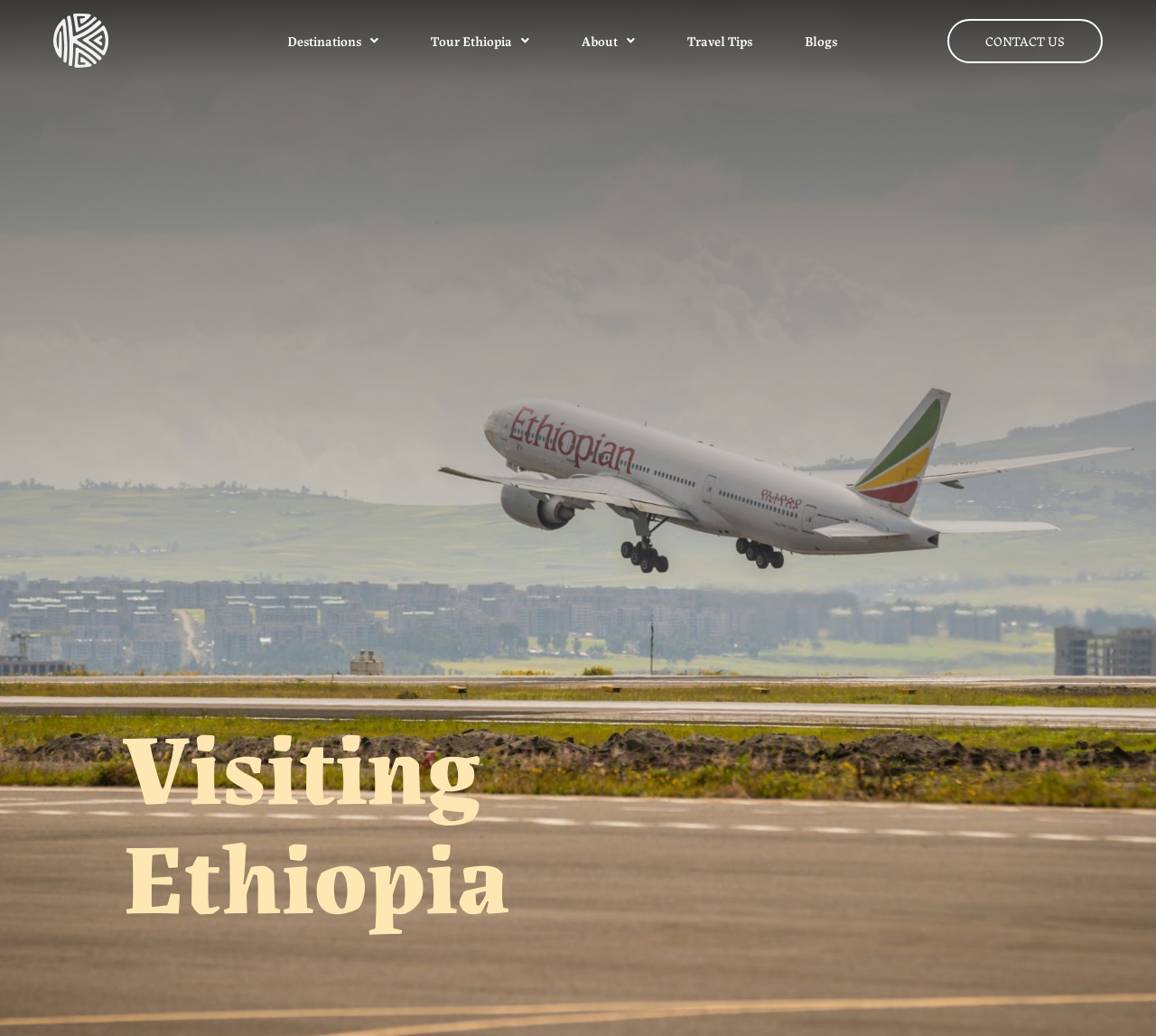Identify the bounding box of the HTML element described as: "Andrei Alexandrescu".

None